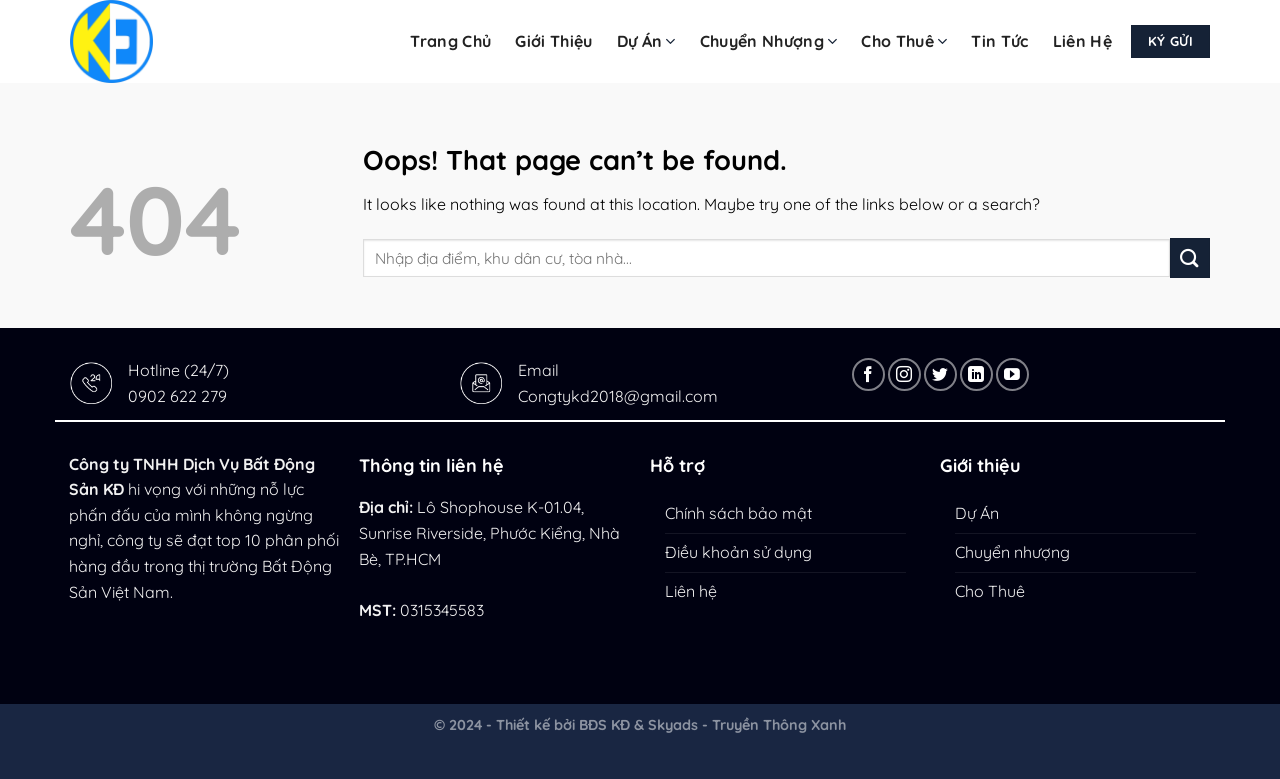Please answer the following question using a single word or phrase: 
How many social media links are provided on the page?

5